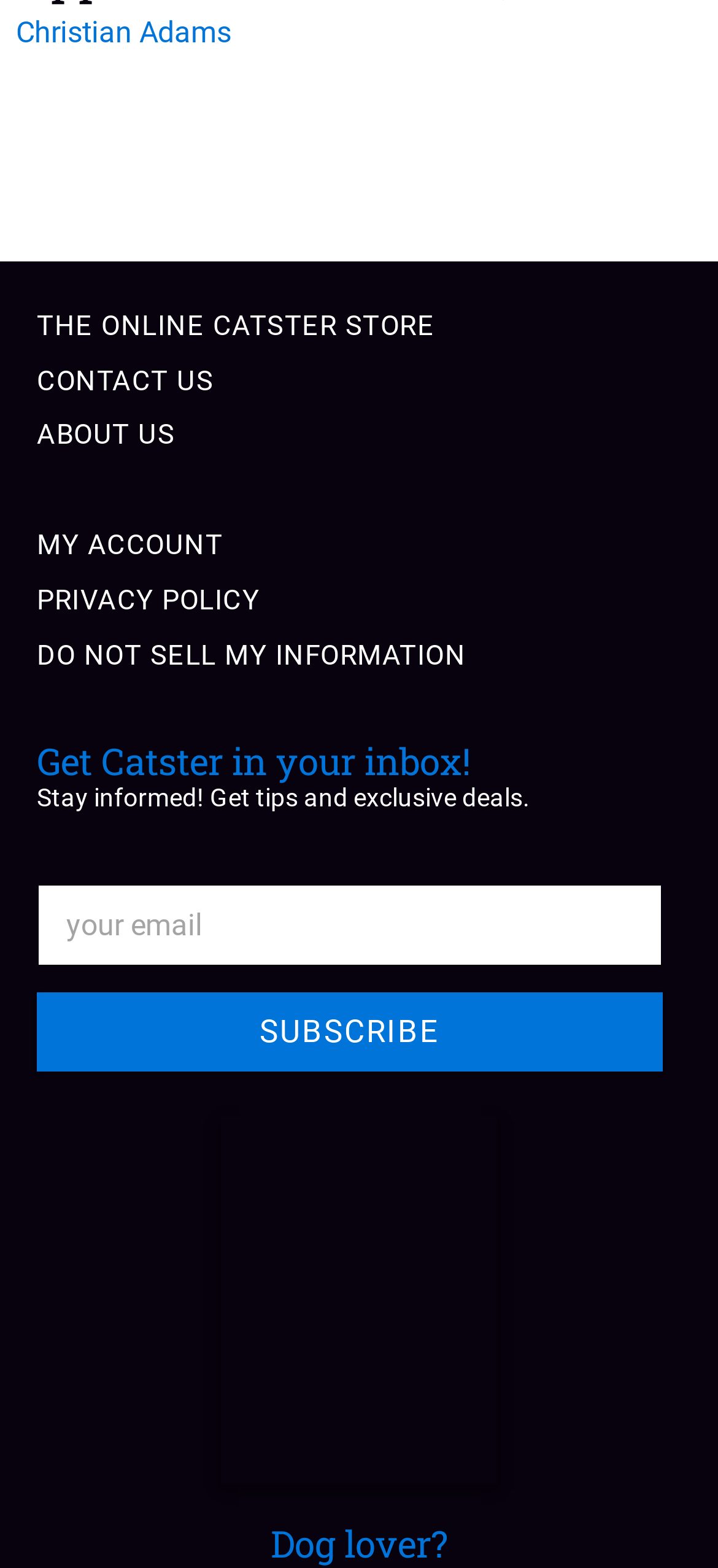Determine the bounding box coordinates for the HTML element described here: ".path{fill:none;stroke:#333;stroke-miterlimit:10;stroke-width:1.5px;}".

None